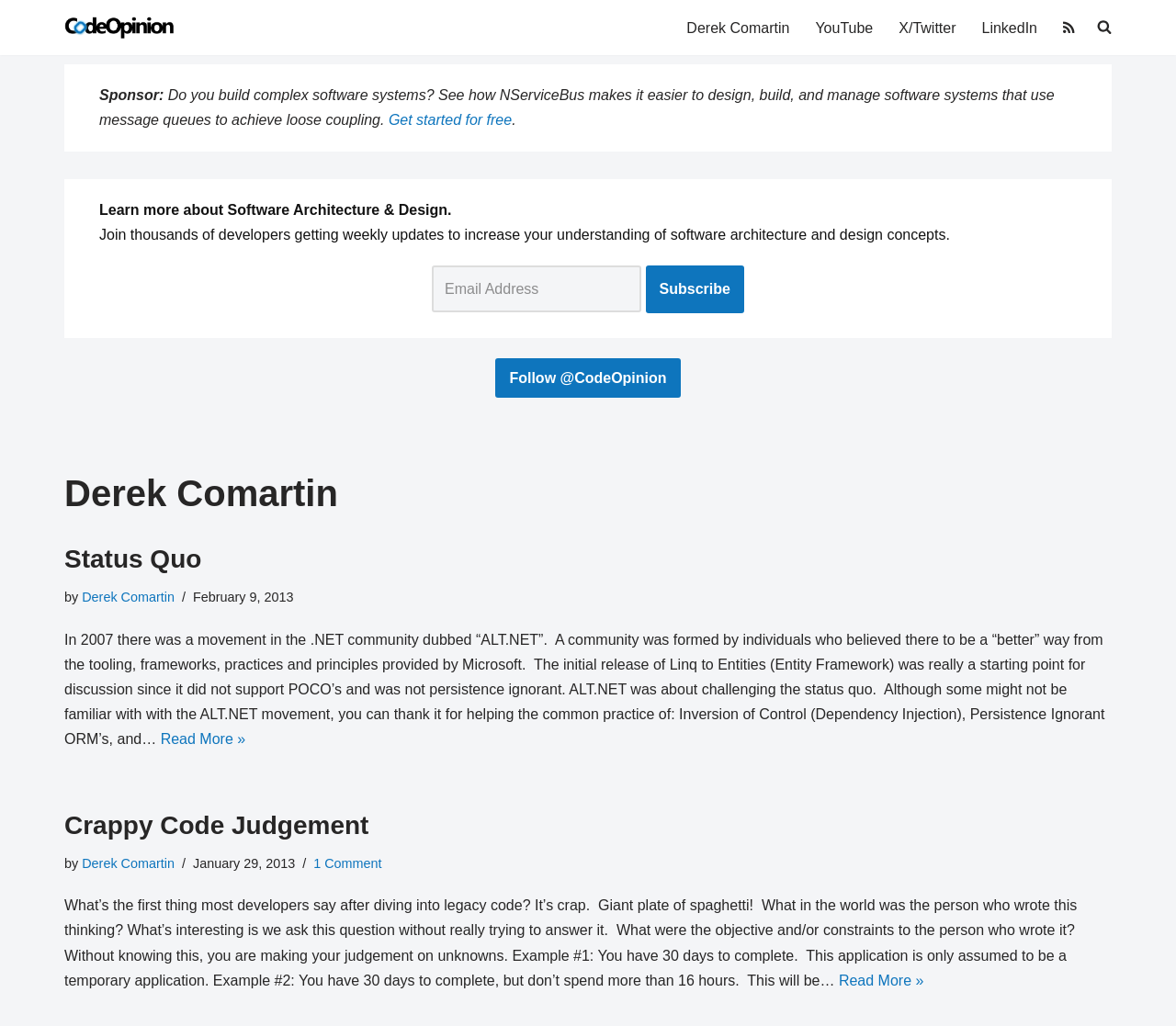What is the date of the second article?
Answer with a single word or phrase, using the screenshot for reference.

January 29, 2013